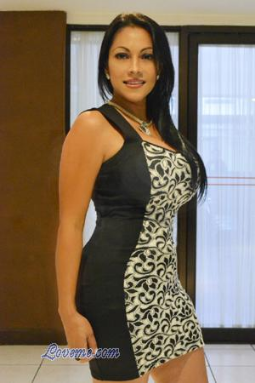Please answer the following question using a single word or phrase: 
What is the cultural identity being celebrated in the woman's attire?

Costa Rican